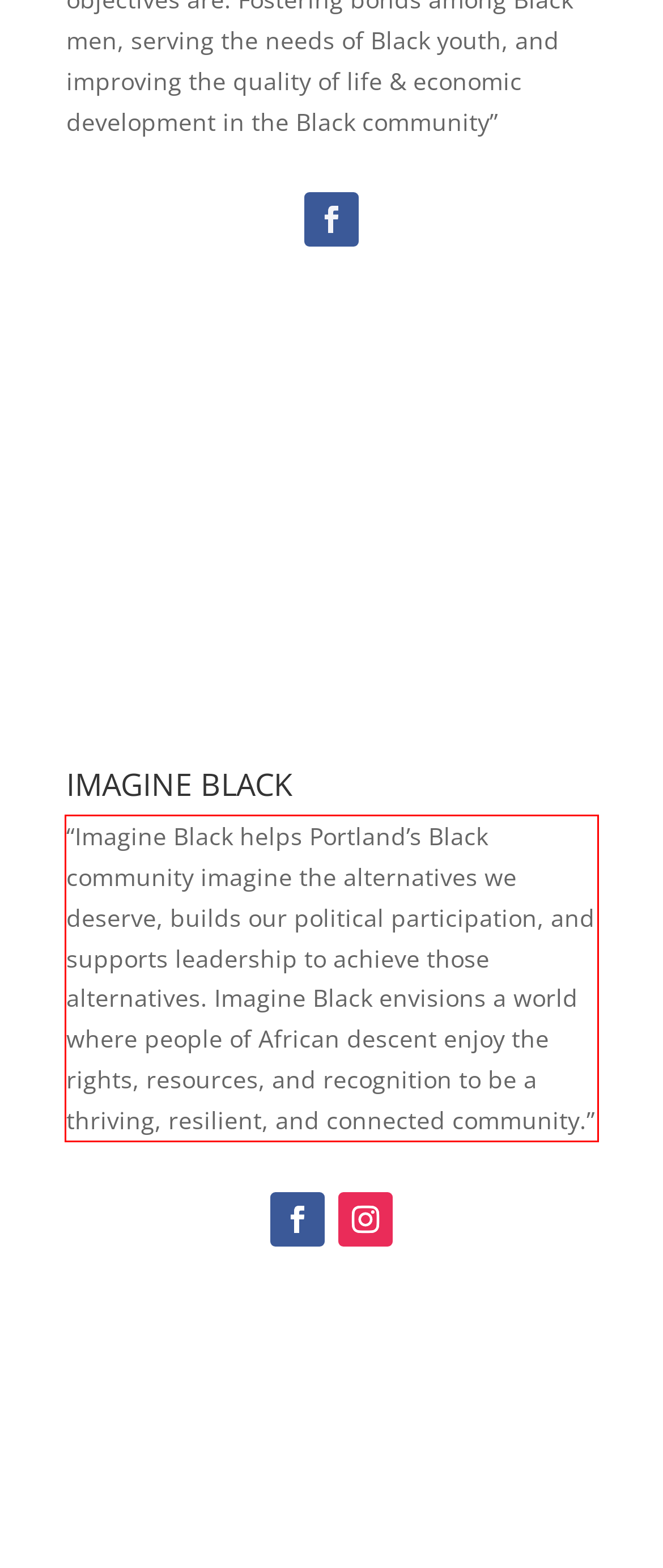Identify the text within the red bounding box on the webpage screenshot and generate the extracted text content.

“Imagine Black helps Portland’s Black community imagine the alternatives we deserve, builds our political participation, and supports leadership to achieve those alternatives. Imagine Black envisions a world where people of African descent enjoy the rights, resources, and recognition to be a thriving, resilient, and connected community.”